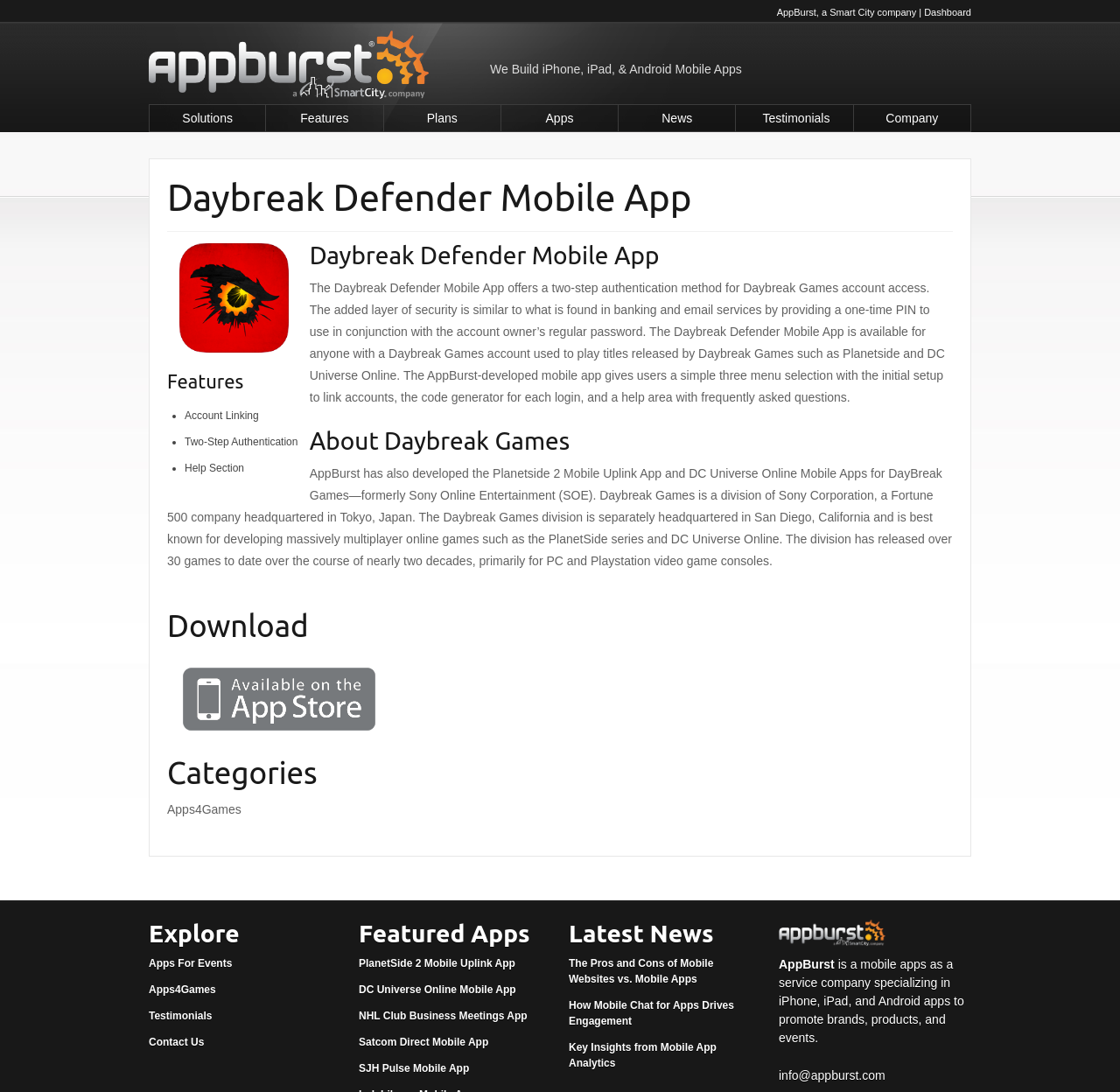Please identify the bounding box coordinates of the region to click in order to complete the given instruction: "Click the 'Apps For Events' link". The coordinates should be four float numbers between 0 and 1, i.e., [left, top, right, bottom].

[0.133, 0.877, 0.207, 0.888]